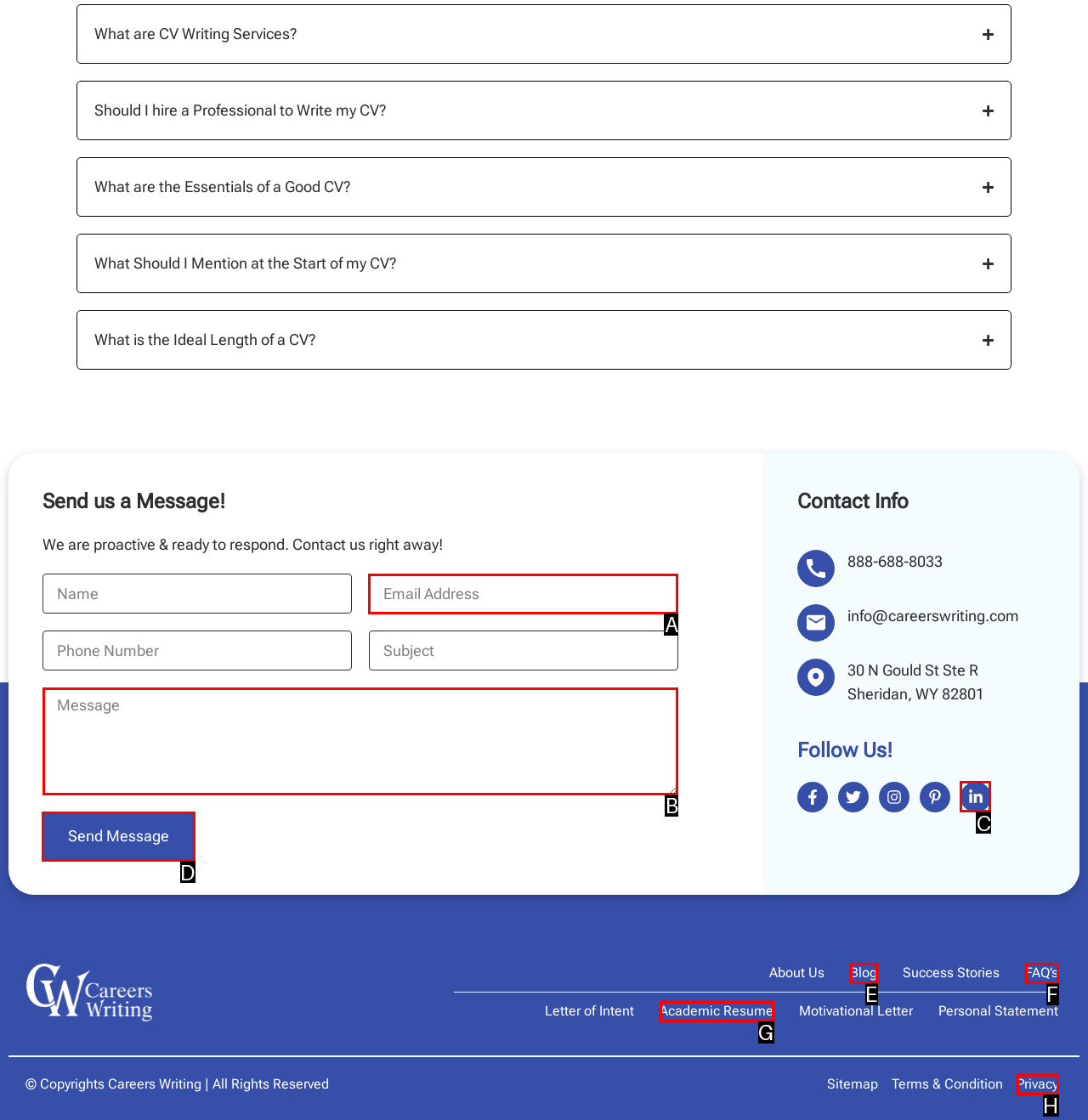Indicate which red-bounded element should be clicked to perform the task: Click the 'Send Message' button Answer with the letter of the correct option.

D